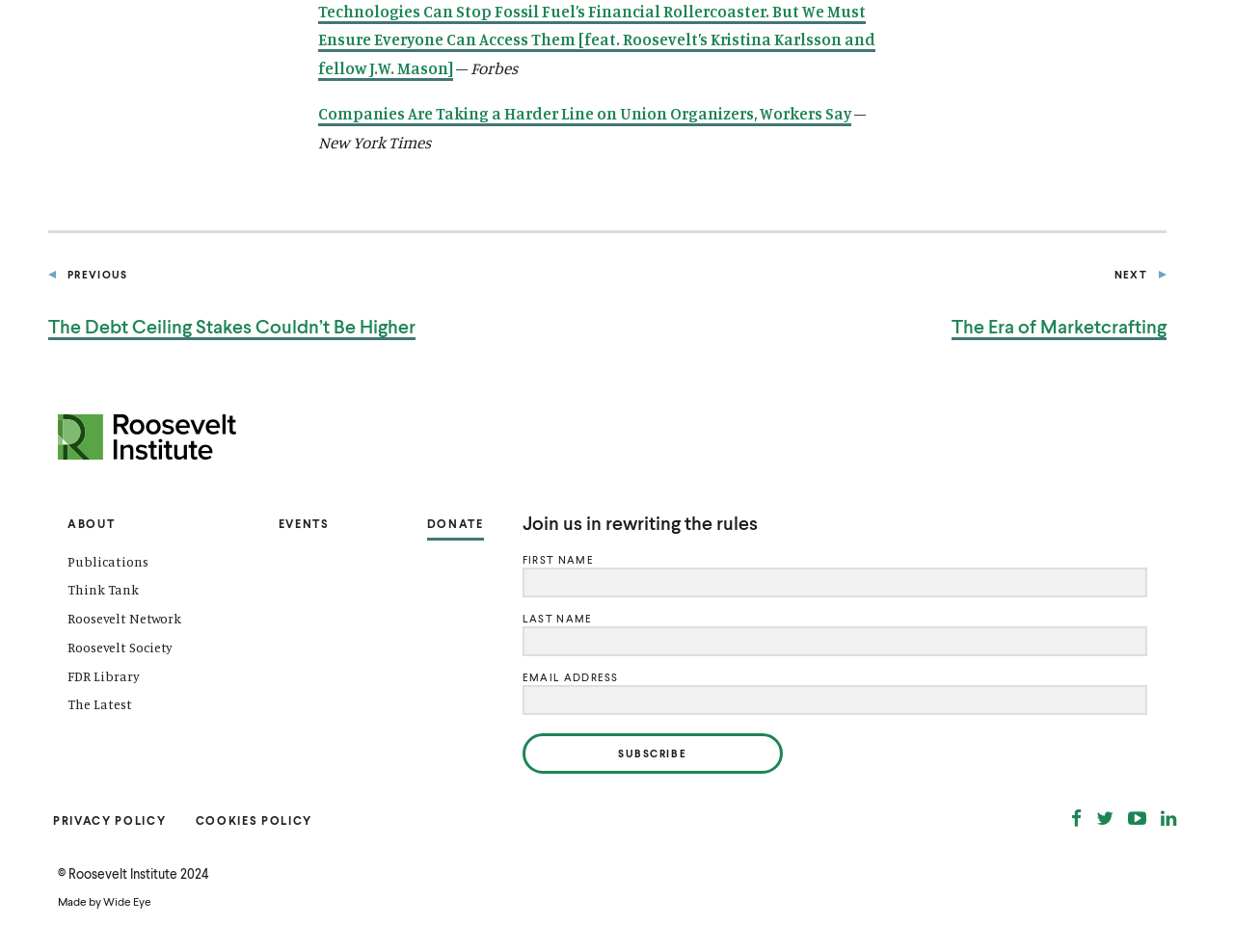Use a single word or phrase to respond to the question:
What is the copyright year?

2024